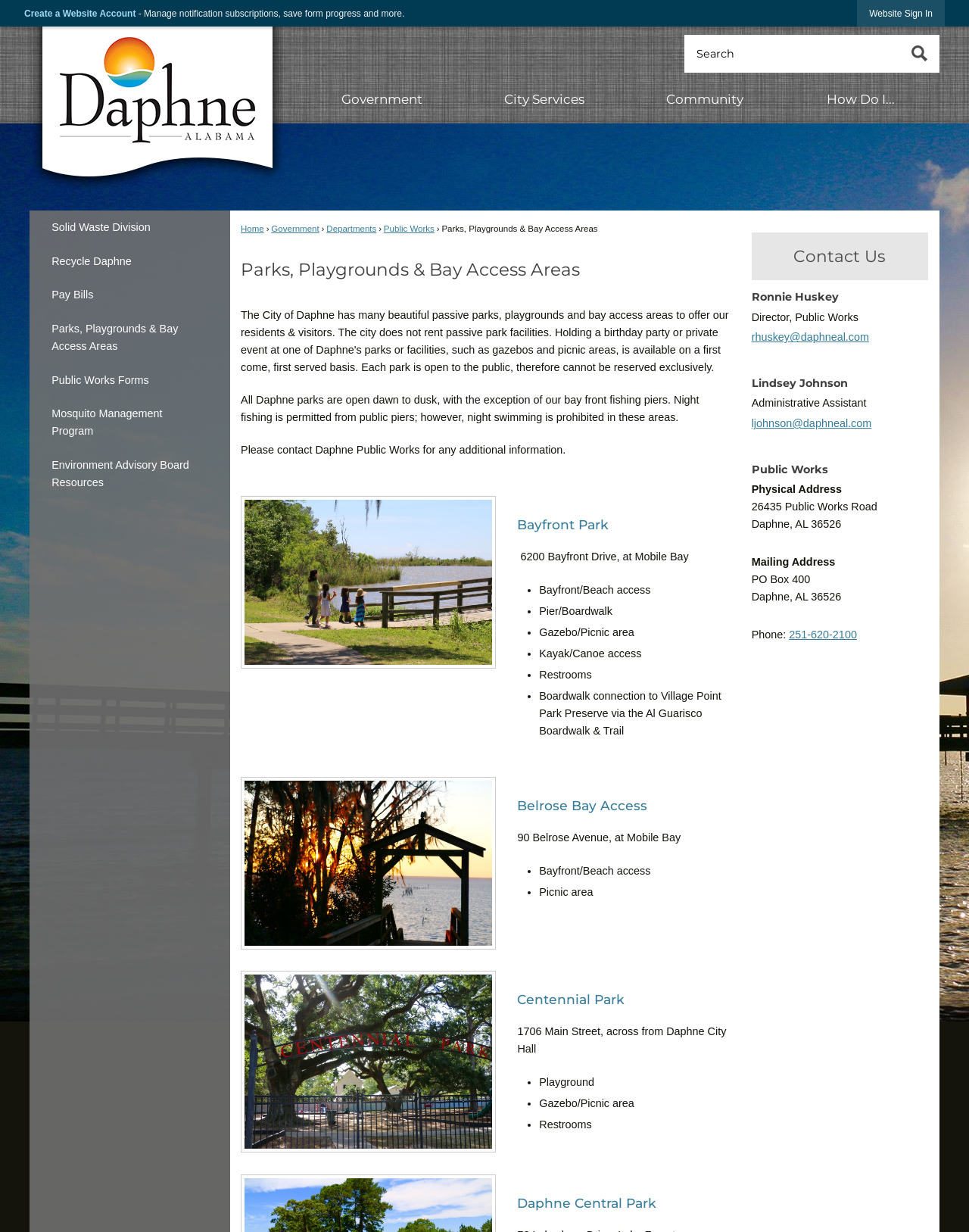Please determine the bounding box coordinates of the element's region to click in order to carry out the following instruction: "View Bayfront Park information". The coordinates should be four float numbers between 0 and 1, i.e., [left, top, right, bottom].

[0.248, 0.403, 0.511, 0.543]